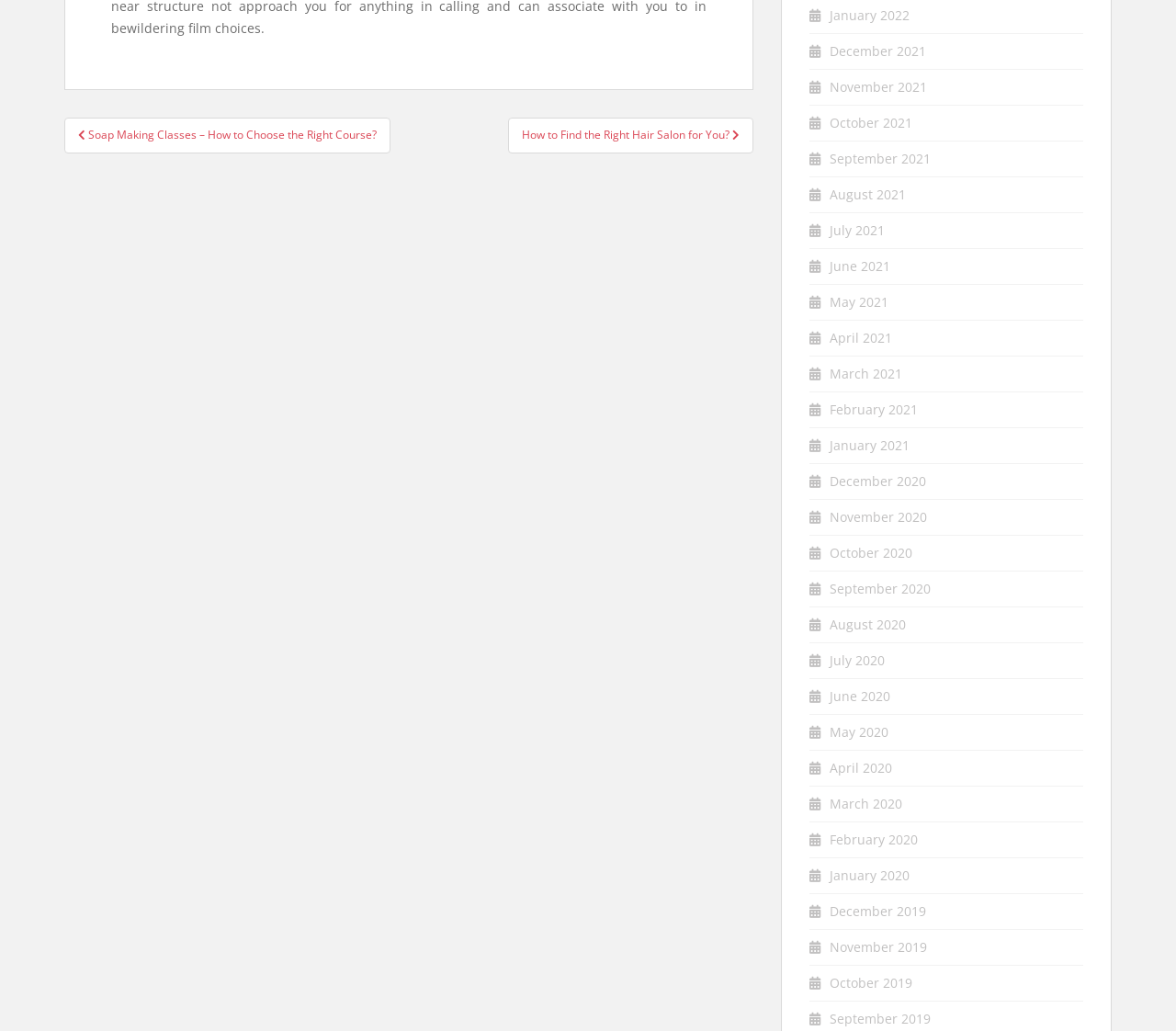How many links are there in the navigation section?
Refer to the image and give a detailed answer to the query.

There are 2 links in the navigation section, which are 'Soap Making Classes – How to Choose the Right Course?' and 'How to Find the Right Hair Salon for You?'.